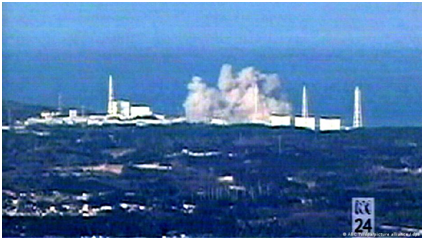What is visible in the foreground of the image?
Please provide a comprehensive answer based on the information in the image.

The caption states that in the foreground, a cloud of smoke and debris is visible, hinting at the severe damage and explosions that occurred at the facility.